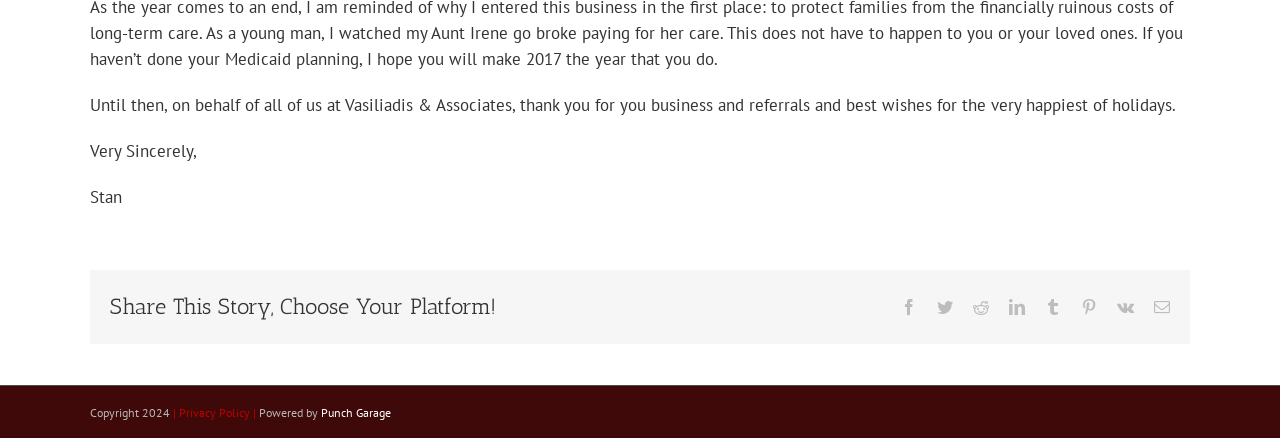Using details from the image, please answer the following question comprehensively:
What is the policy link at the bottom of the page?

The policy link at the bottom of the page is the Privacy Policy, as indicated by the link '| Privacy Policy |' with bounding box coordinates [0.135, 0.924, 0.202, 0.958].